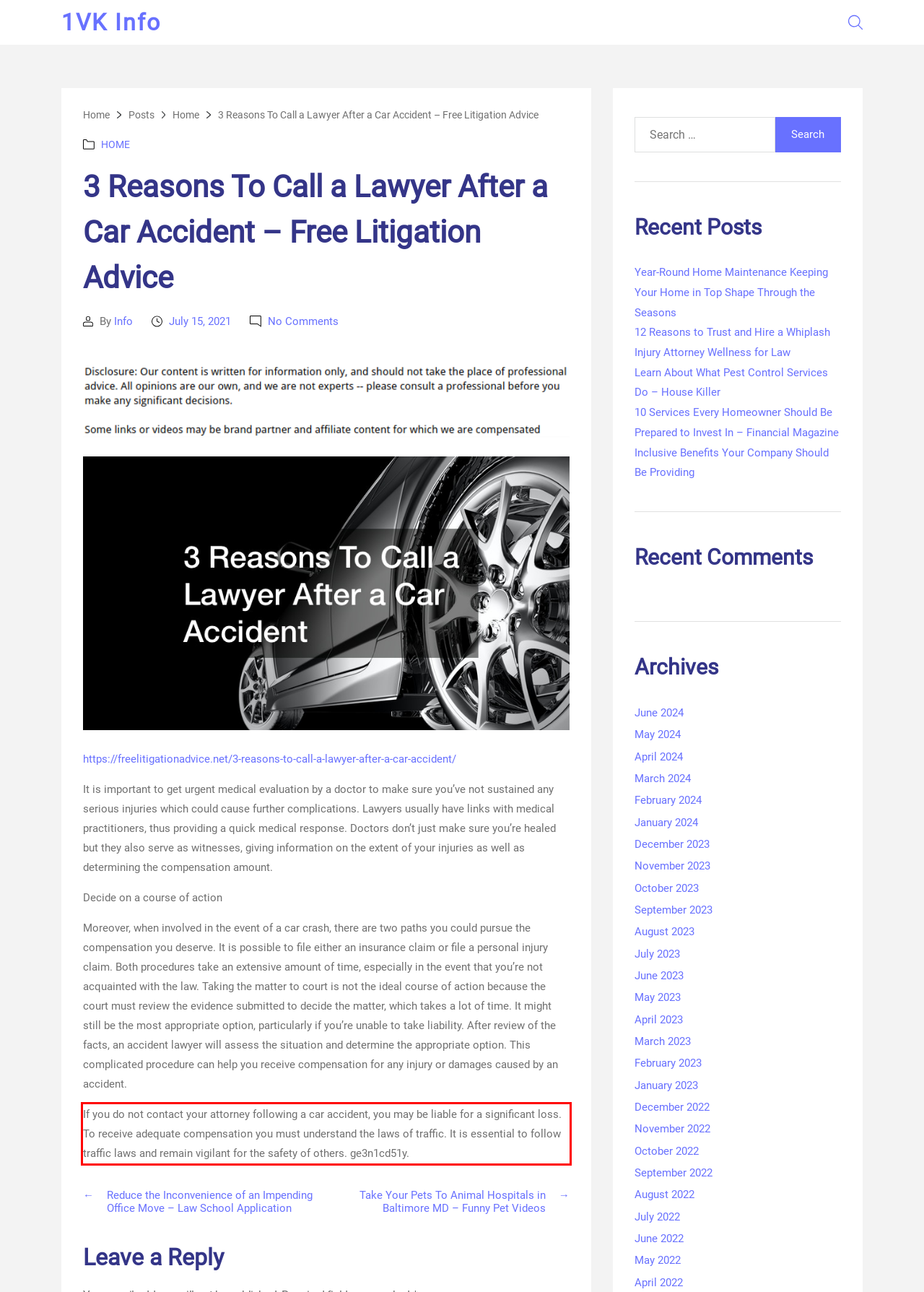Using OCR, extract the text content found within the red bounding box in the given webpage screenshot.

If you do not contact your attorney following a car accident, you may be liable for a significant loss. To receive adequate compensation you must understand the laws of traffic. It is essential to follow traffic laws and remain vigilant for the safety of others. ge3n1cd51y.